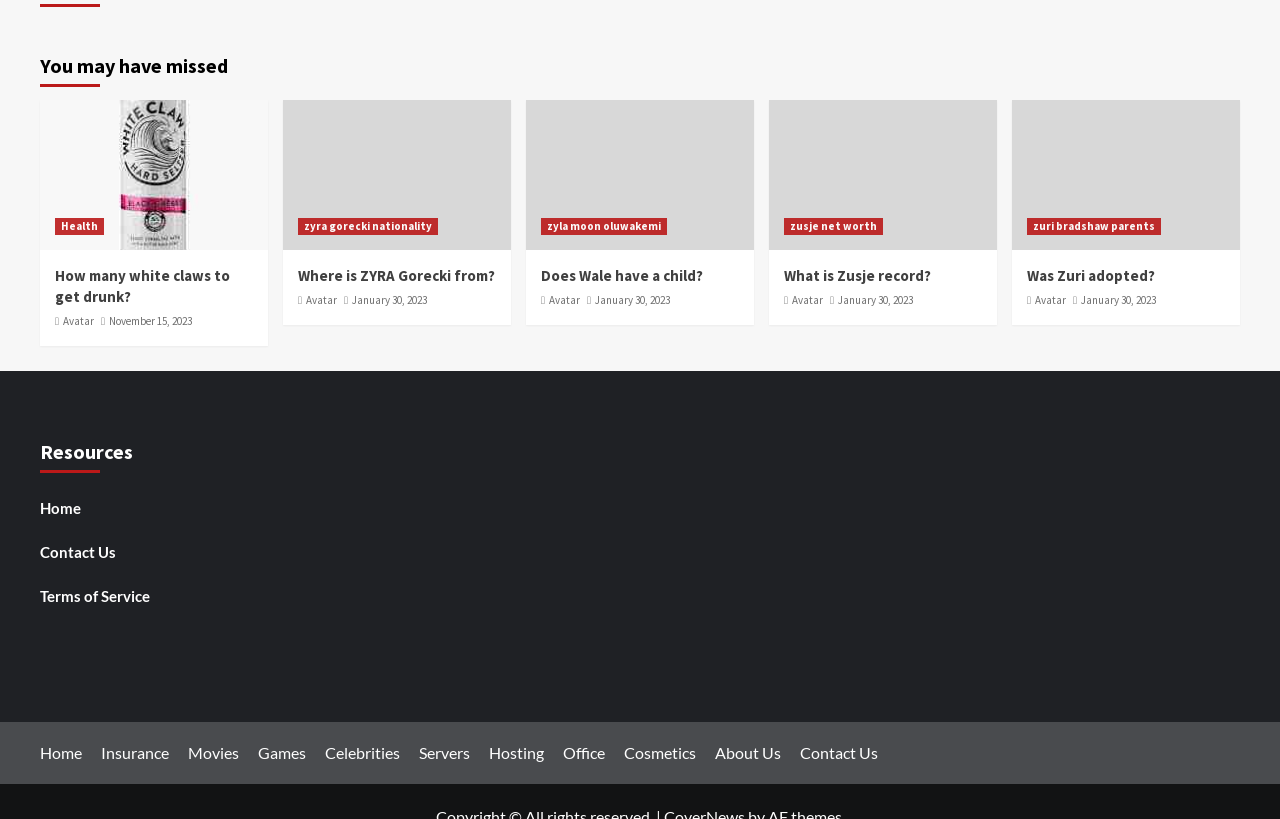Please find the bounding box for the following UI element description. Provide the coordinates in (top-left x, top-left y, bottom-right x, bottom-right y) format, with values between 0 and 1: Hosting

[0.382, 0.907, 0.438, 0.93]